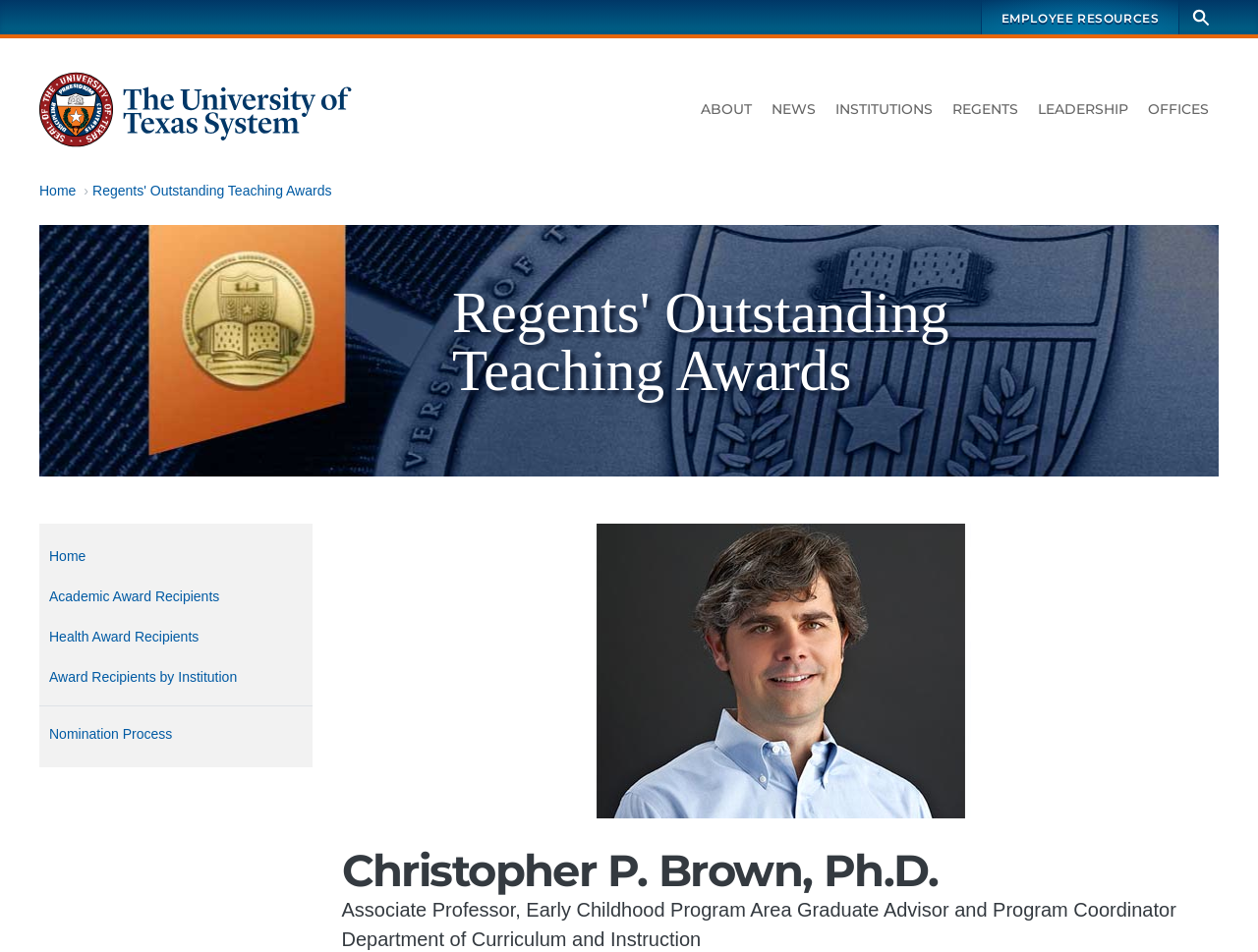Locate the bounding box coordinates of the area to click to fulfill this instruction: "Go to the HOME page". The bounding box should be presented as four float numbers between 0 and 1, in the order [left, top, right, bottom].

[0.031, 0.192, 0.06, 0.208]